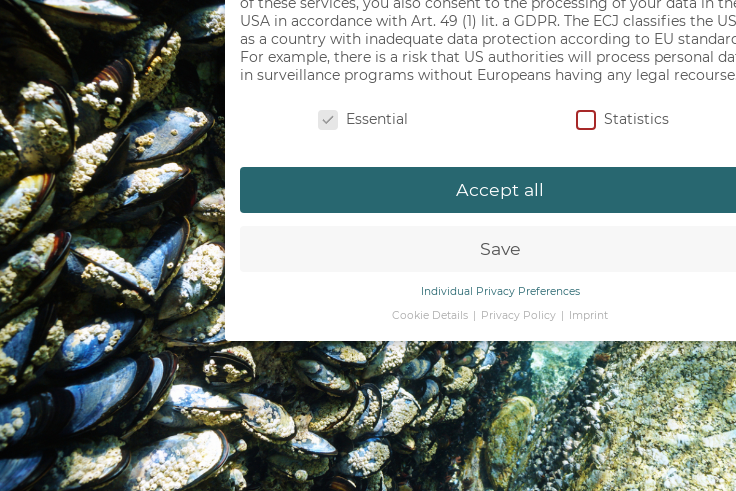What principle does the study embody?
Based on the image content, provide your answer in one word or a short phrase.

Biomimicry